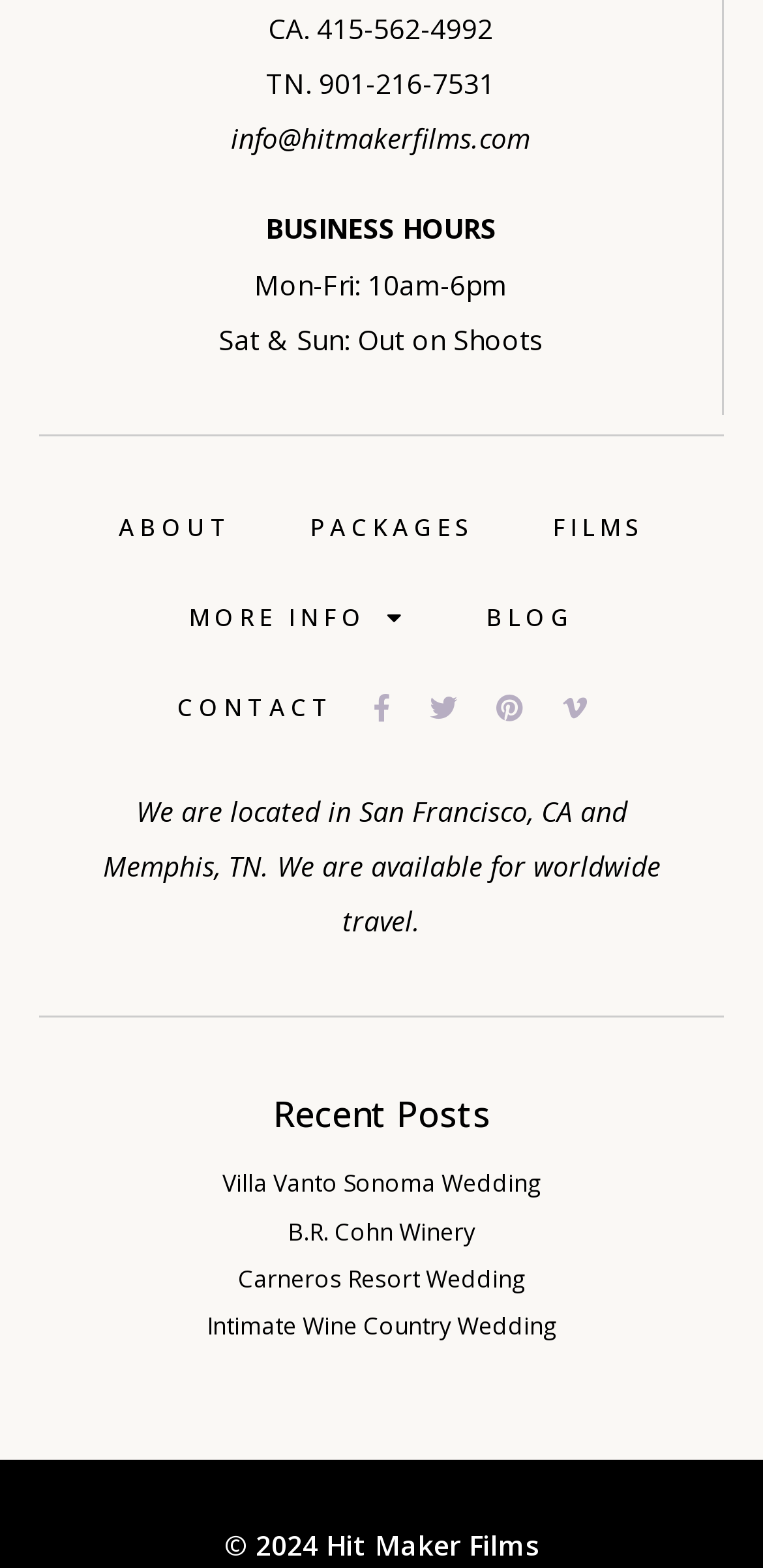Please identify the bounding box coordinates of the element's region that needs to be clicked to fulfill the following instruction: "Read the recent post about Villa Vanto Sonoma Wedding". The bounding box coordinates should consist of four float numbers between 0 and 1, i.e., [left, top, right, bottom].

[0.291, 0.744, 0.709, 0.765]